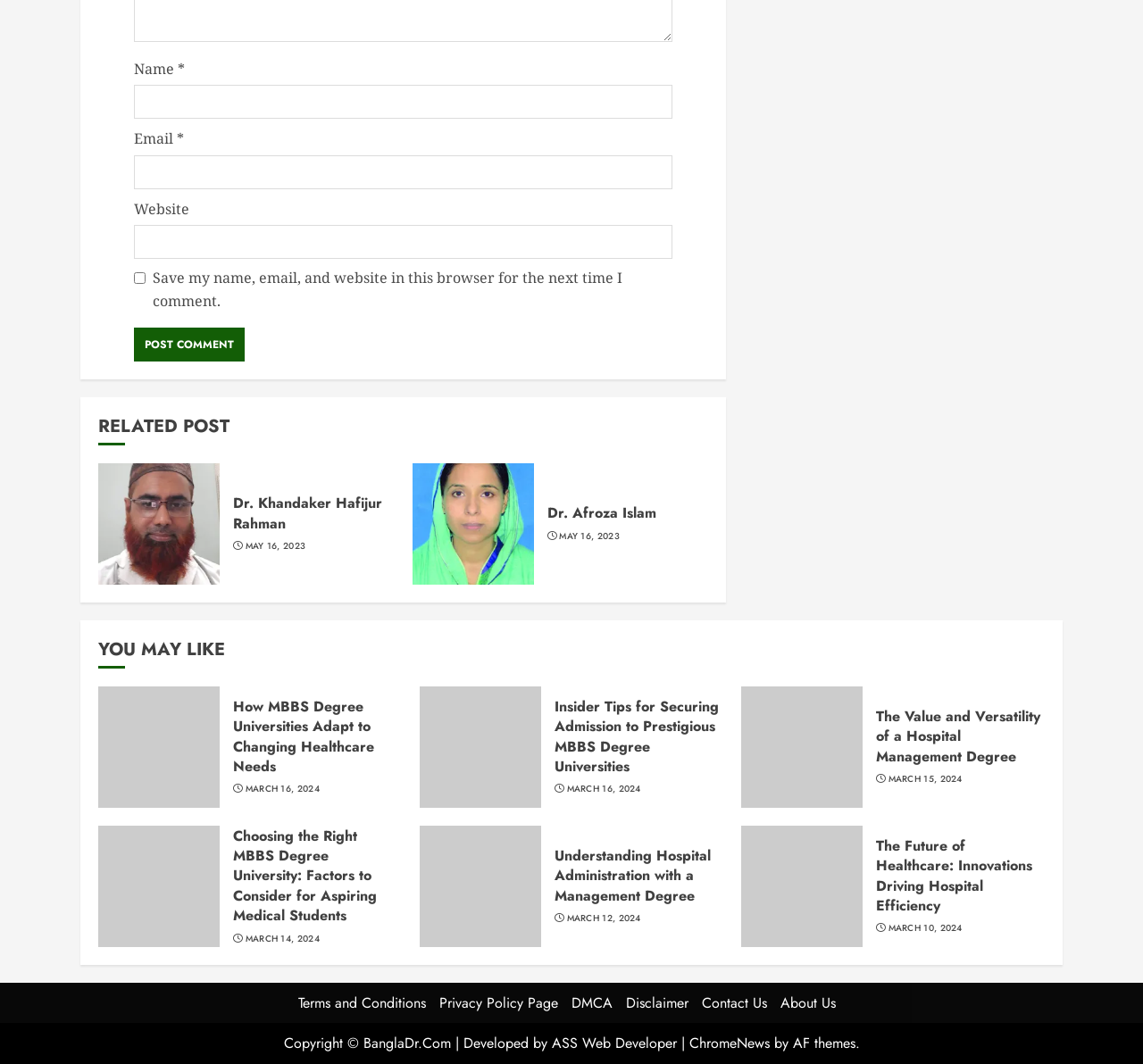Specify the bounding box coordinates of the region I need to click to perform the following instruction: "Read the article 'How MBBS Degree Universities Adapt to Changing Healthcare Needs'". The coordinates must be four float numbers in the range of 0 to 1, i.e., [left, top, right, bottom].

[0.204, 0.655, 0.352, 0.73]